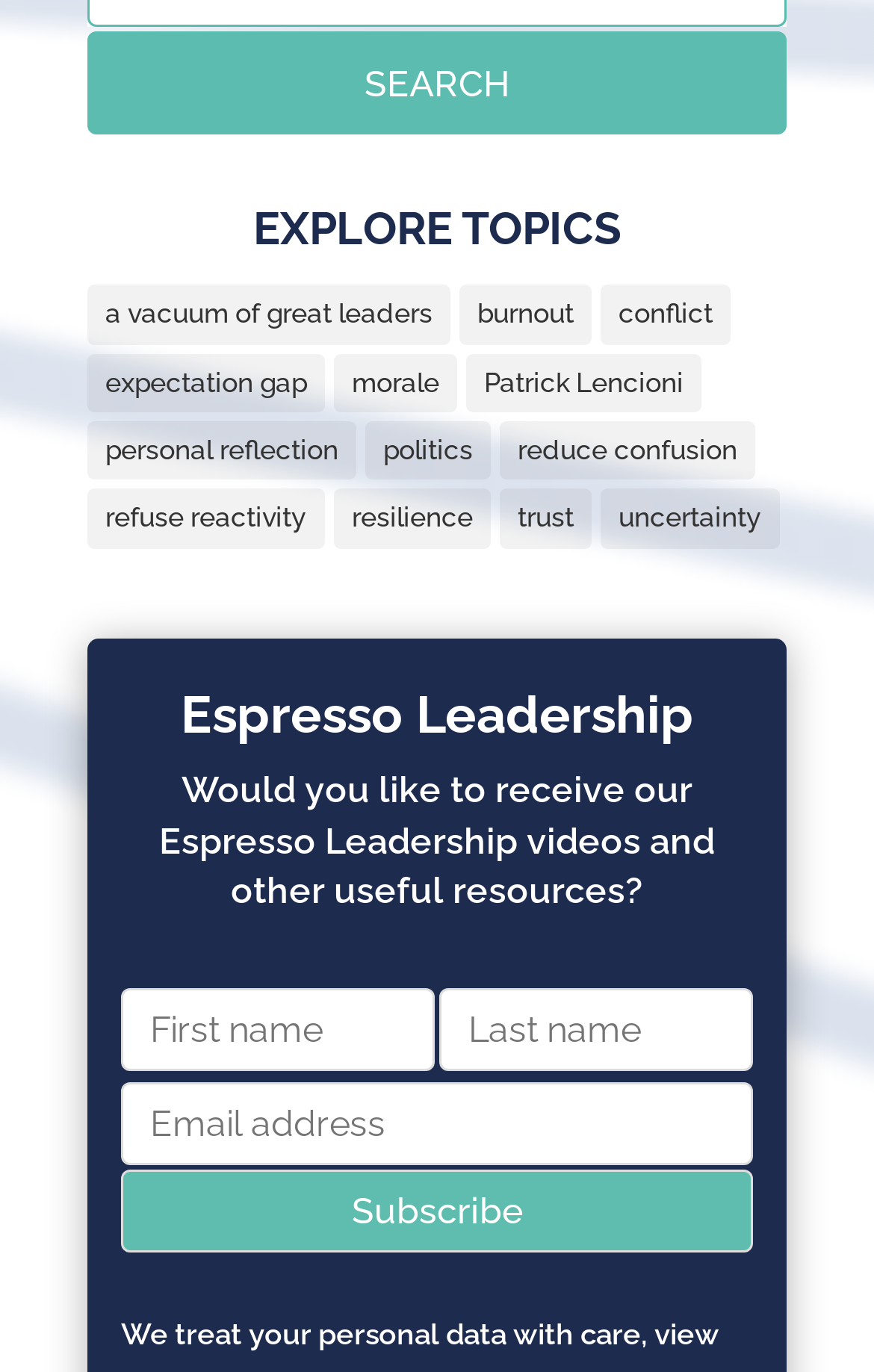Identify the bounding box for the given UI element using the description provided. Coordinates should be in the format (top-left x, top-left y, bottom-right x, bottom-right y) and must be between 0 and 1. Here is the description: a vacuum of great leaders

[0.1, 0.208, 0.515, 0.251]